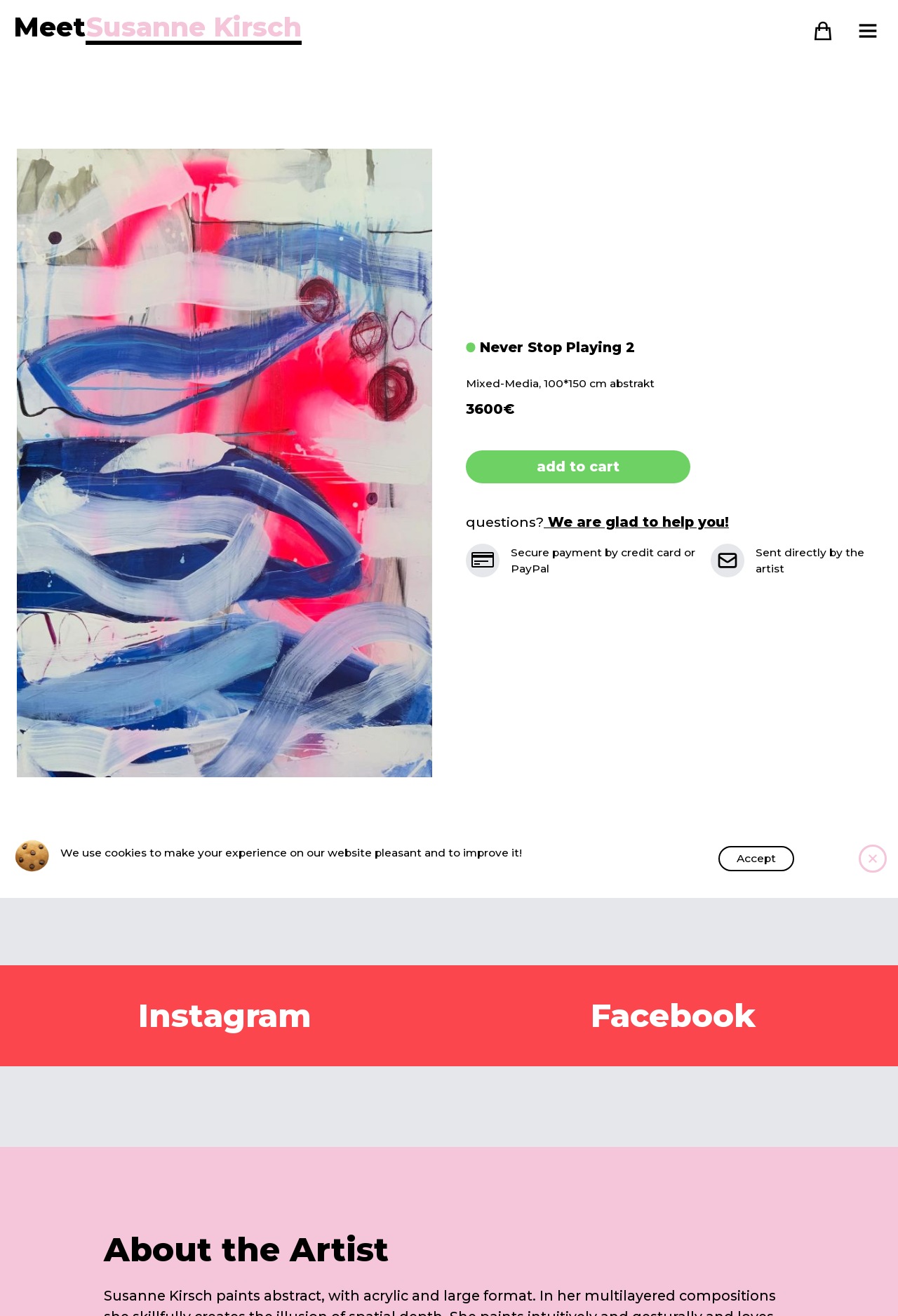Please provide a comprehensive answer to the question below using the information from the image: What is the medium of the artwork?

I found the medium of the artwork by looking at the static text elements on the webpage. Specifically, I found the text 'Mixed-Media' which describes the medium of the artwork.